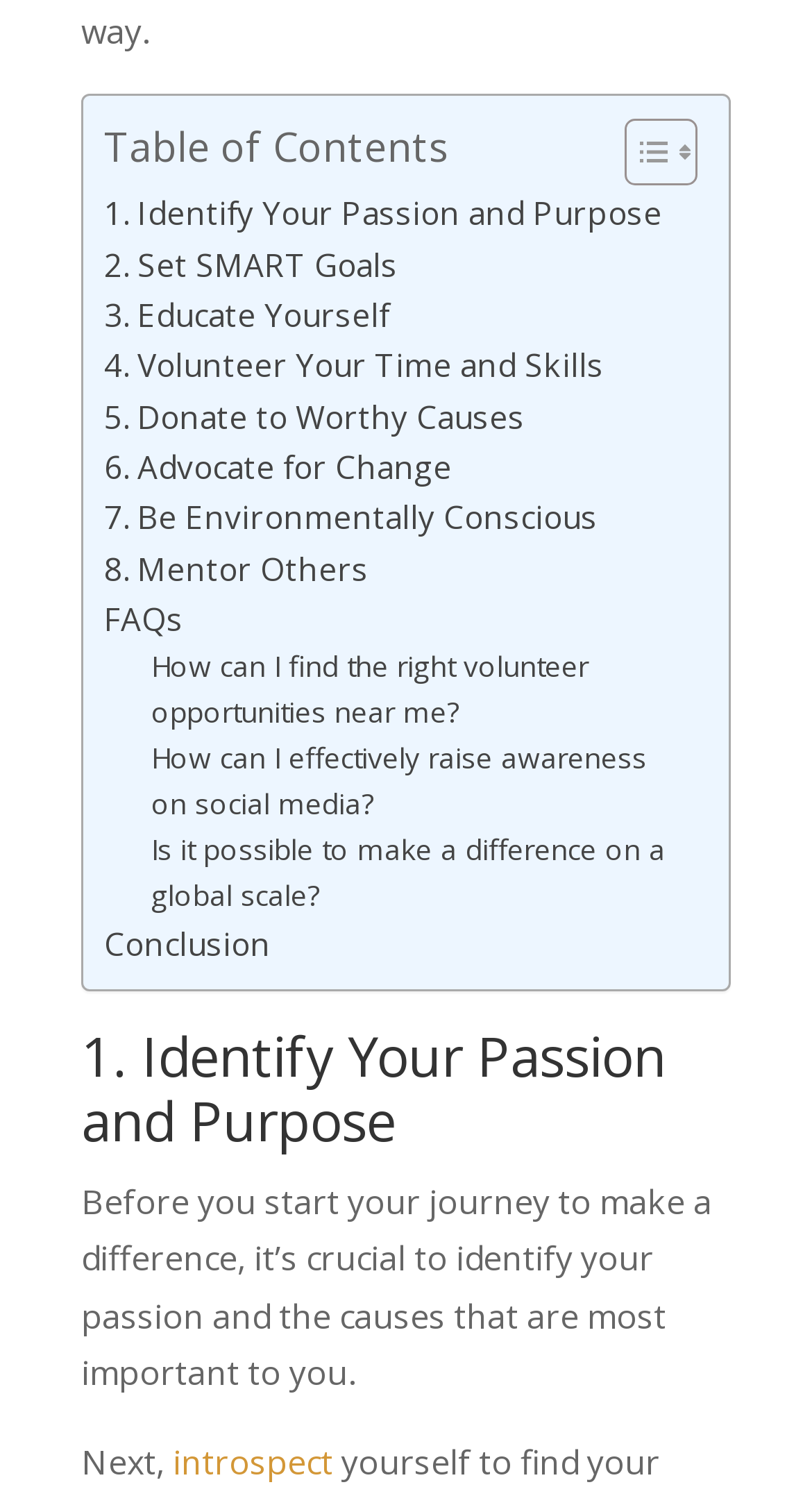Give a succinct answer to this question in a single word or phrase: 
What is the text of the second FAQ?

How can I effectively raise awareness on social media?